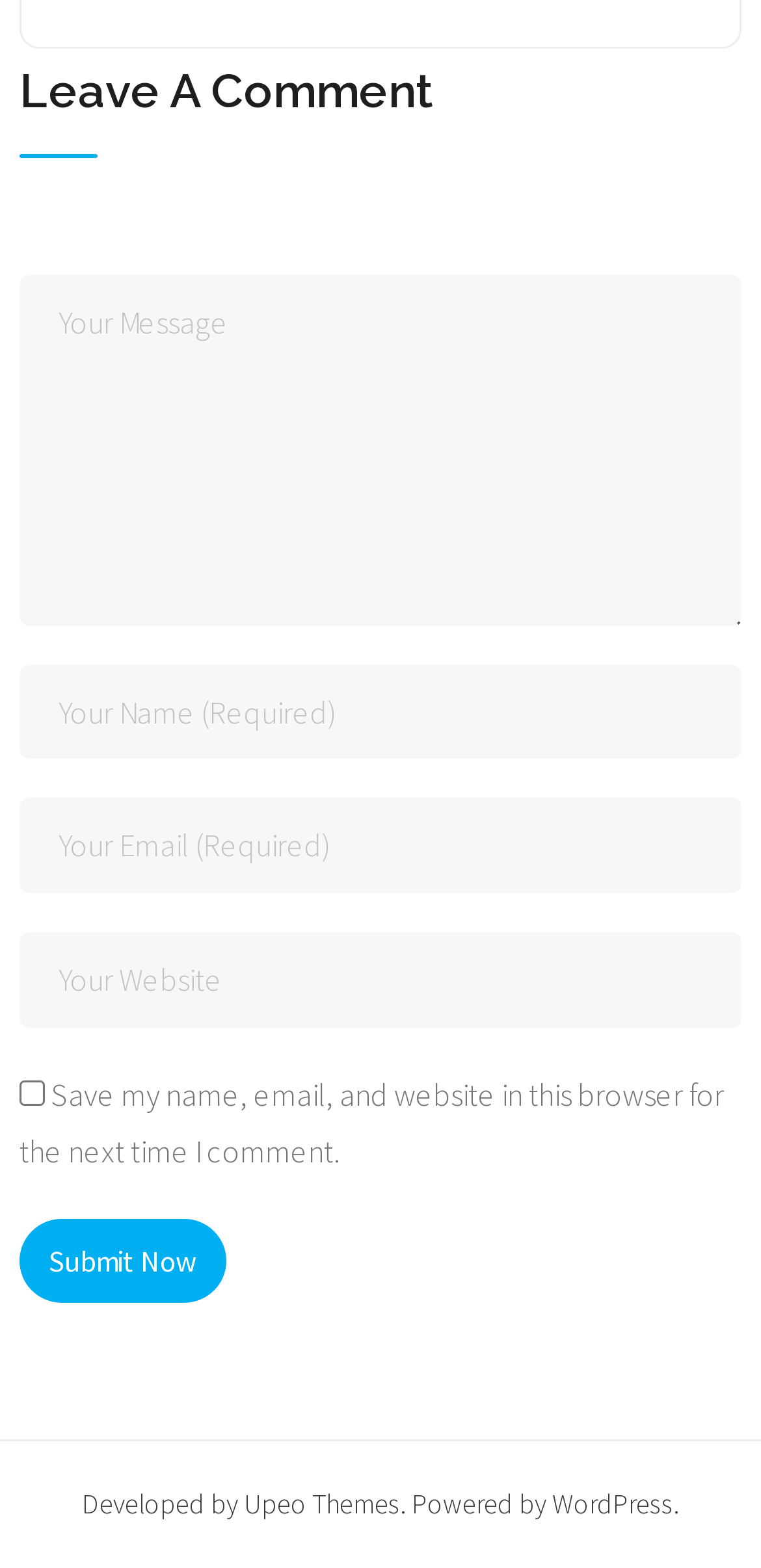Provide your answer in a single word or phrase: 
What is the purpose of the 'Submit Now' button?

Submit comment